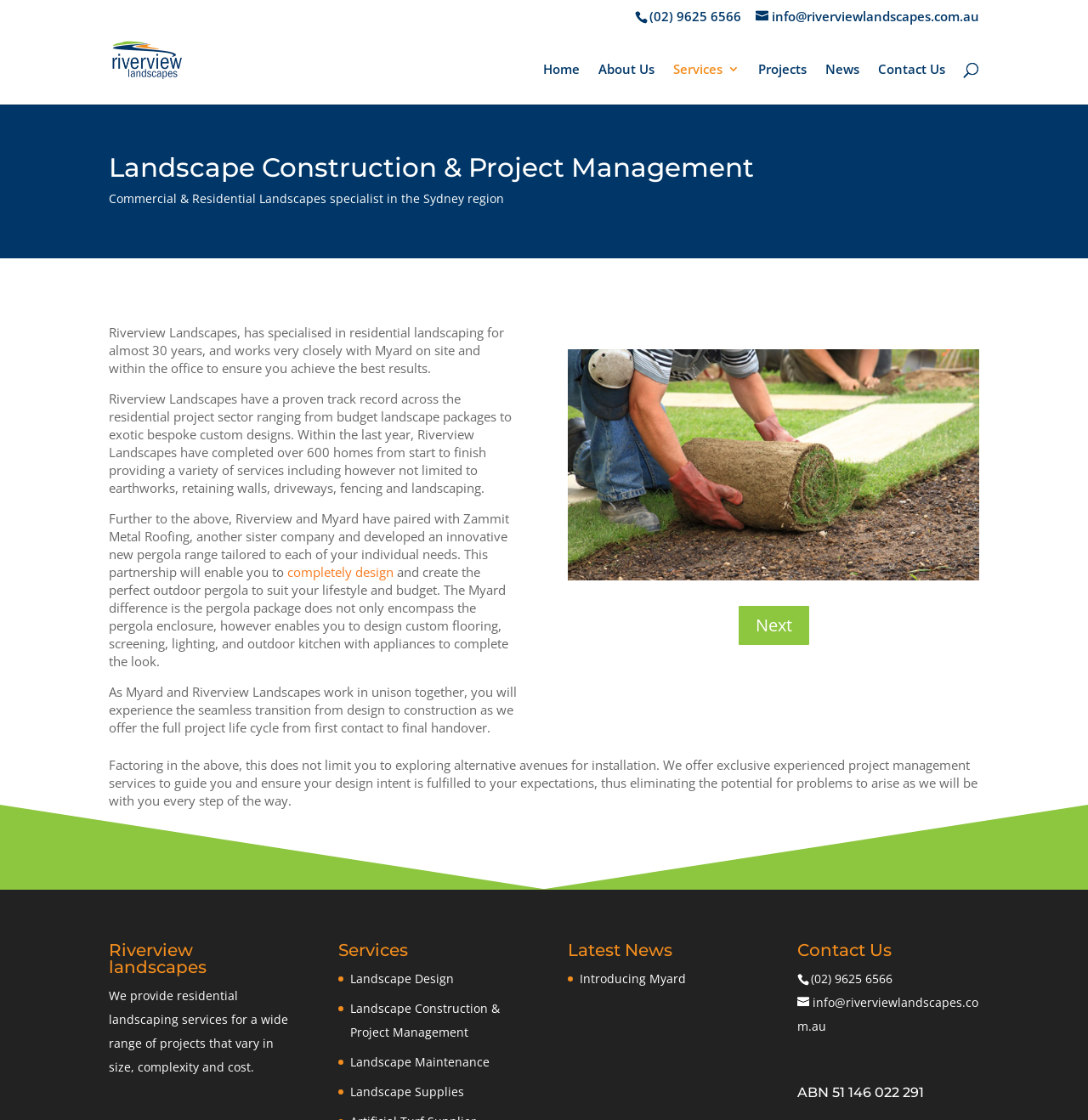What is the phone number of Riverview Landscapes?
Using the image, respond with a single word or phrase.

(02) 9625 6566